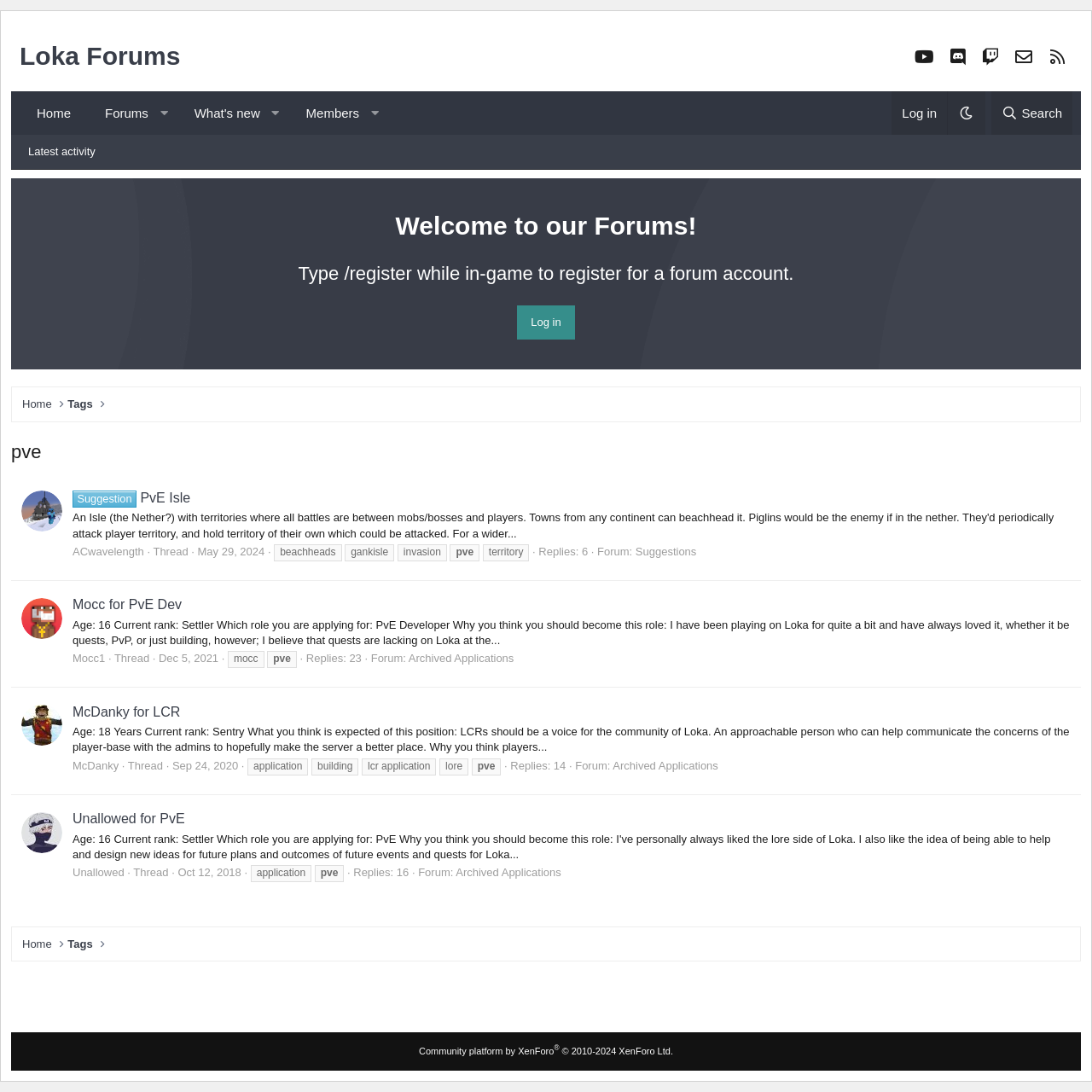Please find the bounding box coordinates for the clickable element needed to perform this instruction: "Search for something".

[0.908, 0.084, 0.982, 0.123]